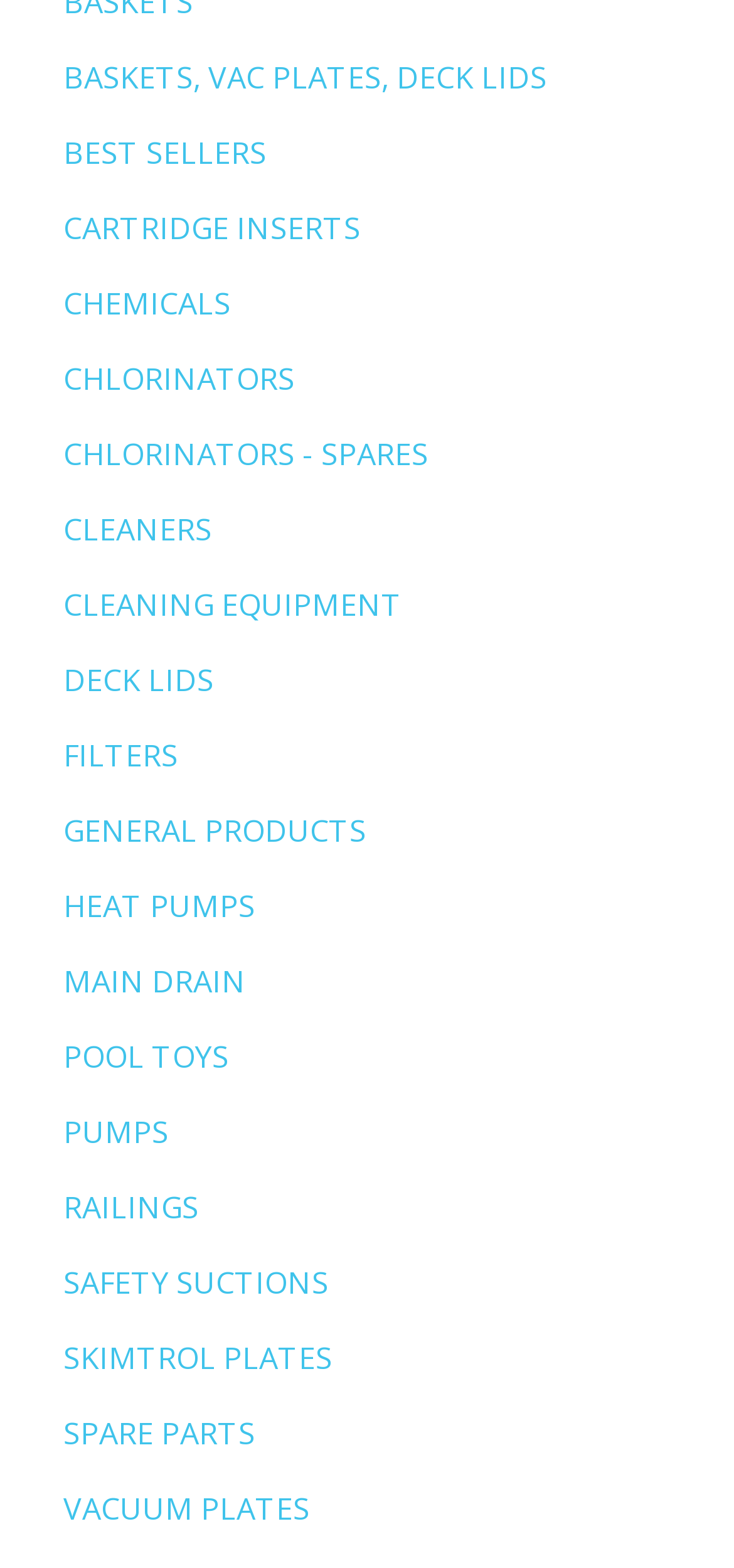Please answer the following query using a single word or phrase: 
What is the first category listed on the webpage?

BASKETS, VAC PLATES, DECK LIDS